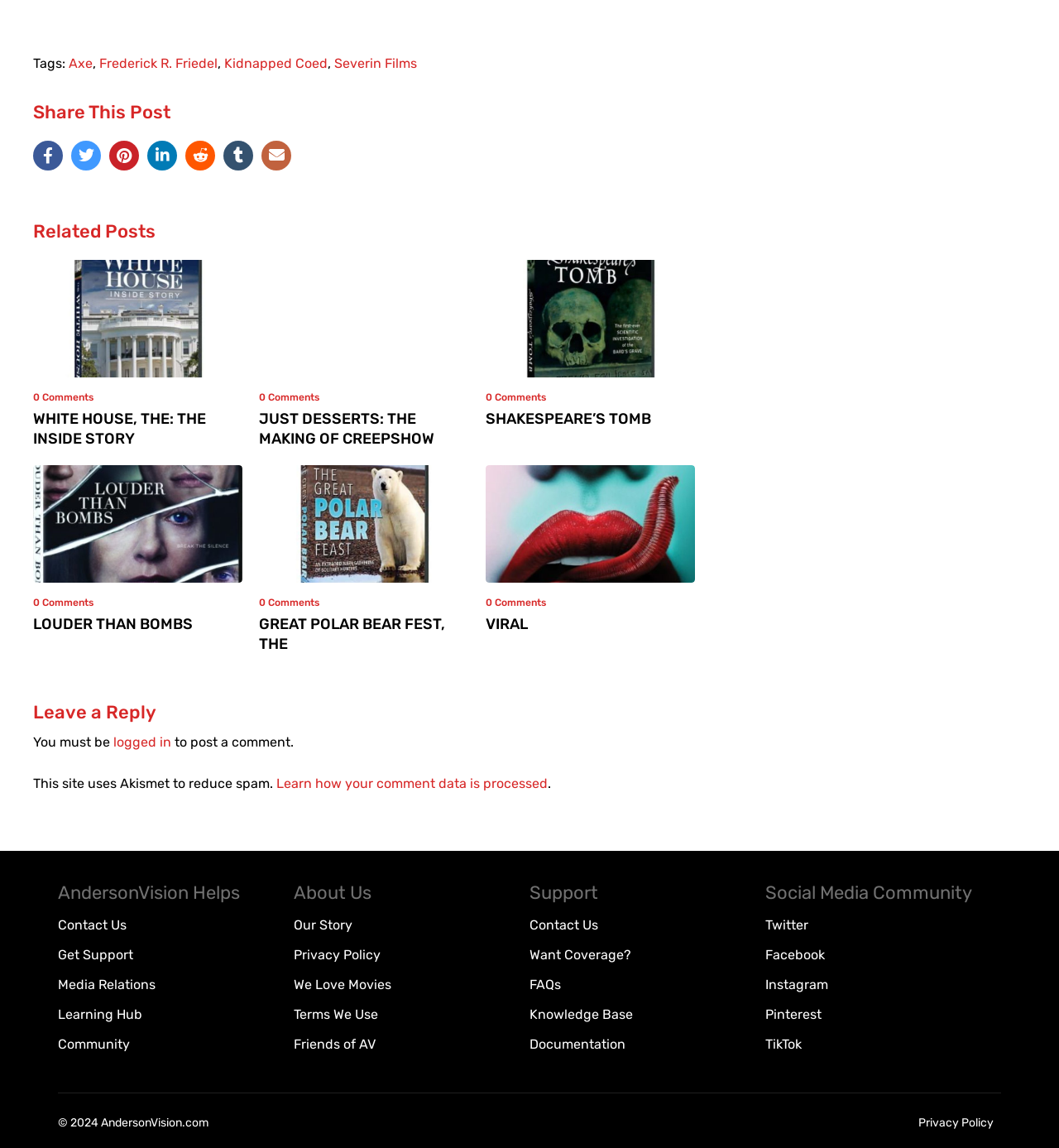Please find the bounding box coordinates of the element that you should click to achieve the following instruction: "Contact Us". The coordinates should be presented as four float numbers between 0 and 1: [left, top, right, bottom].

[0.055, 0.799, 0.12, 0.812]